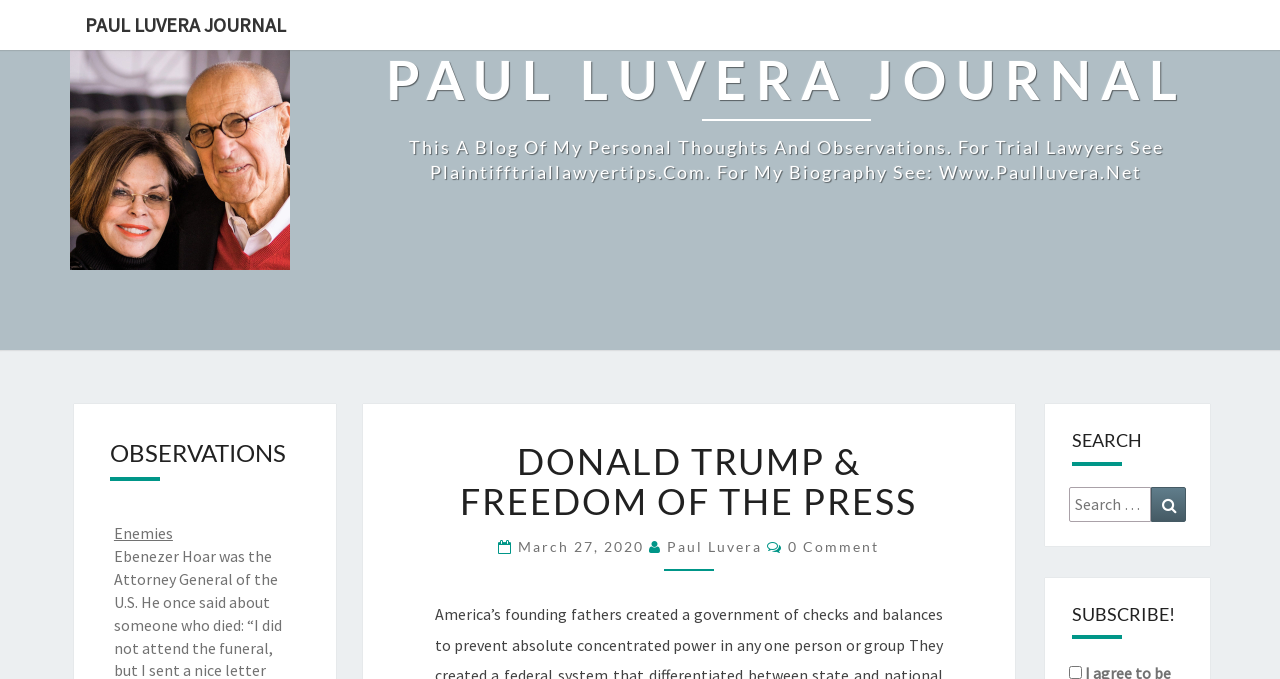What is the date of the current post? From the image, respond with a single word or brief phrase.

March 27, 2020